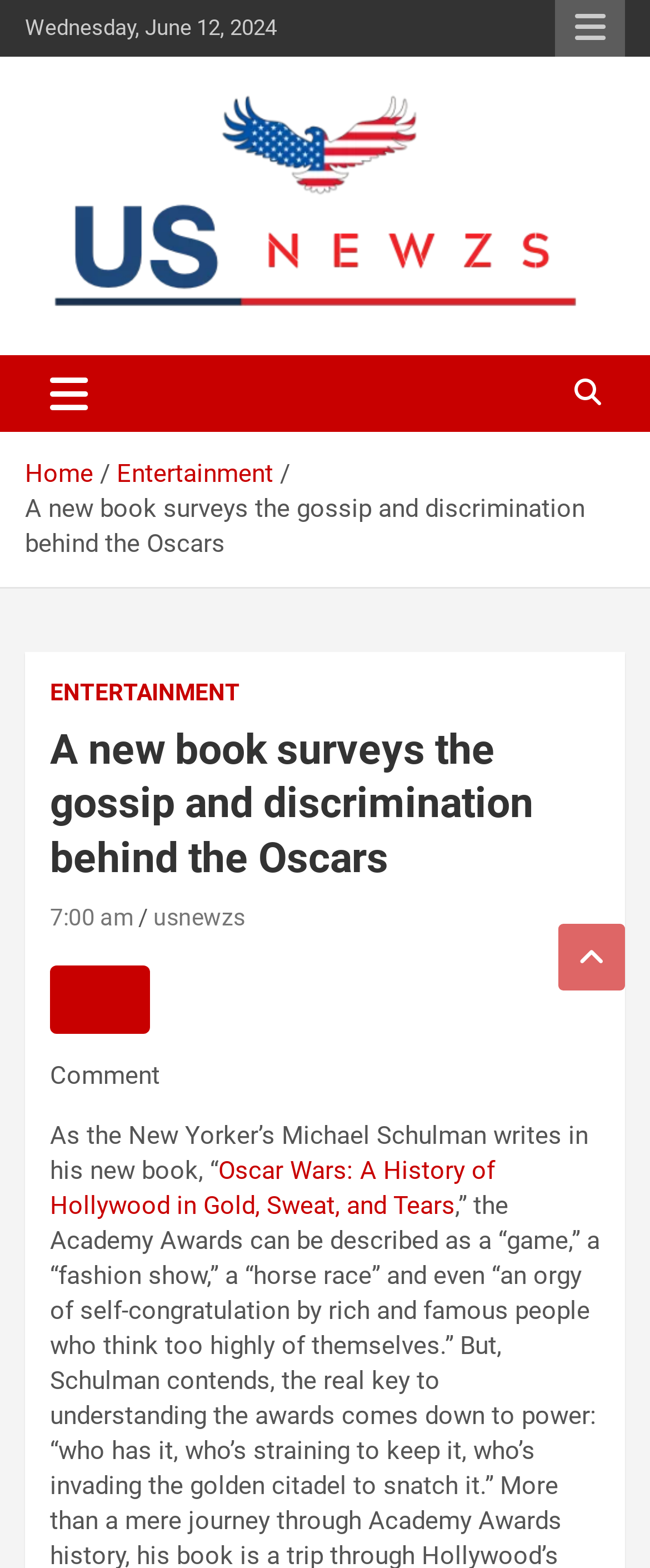What is the category of the article?
Using the image, provide a detailed and thorough answer to the question.

I found the category of the article by looking at the breadcrumbs navigation element, where it says 'Home > Entertainment'.